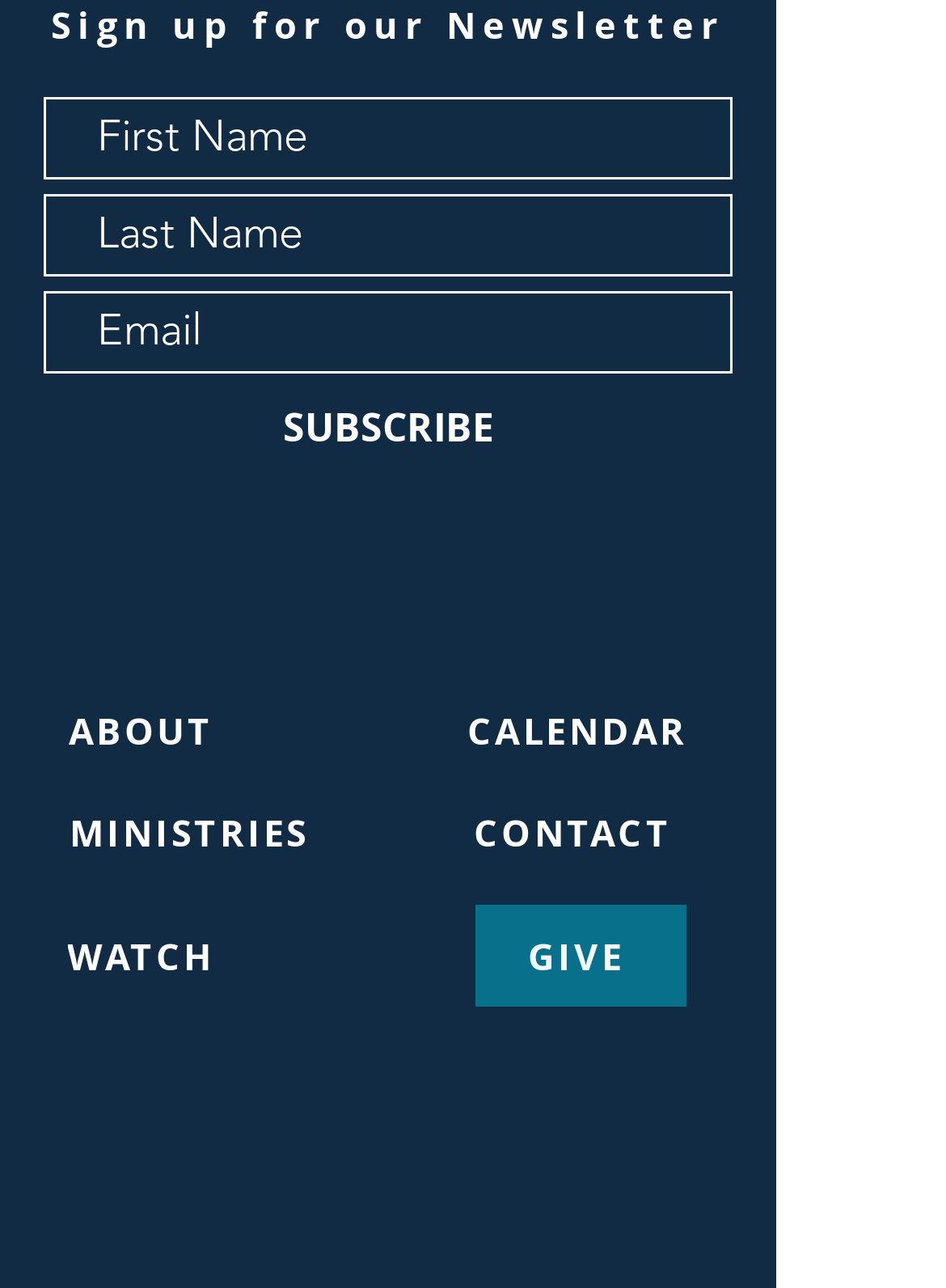Please specify the bounding box coordinates of the clickable section necessary to execute the following command: "Enter first name".

[0.046, 0.076, 0.774, 0.138]